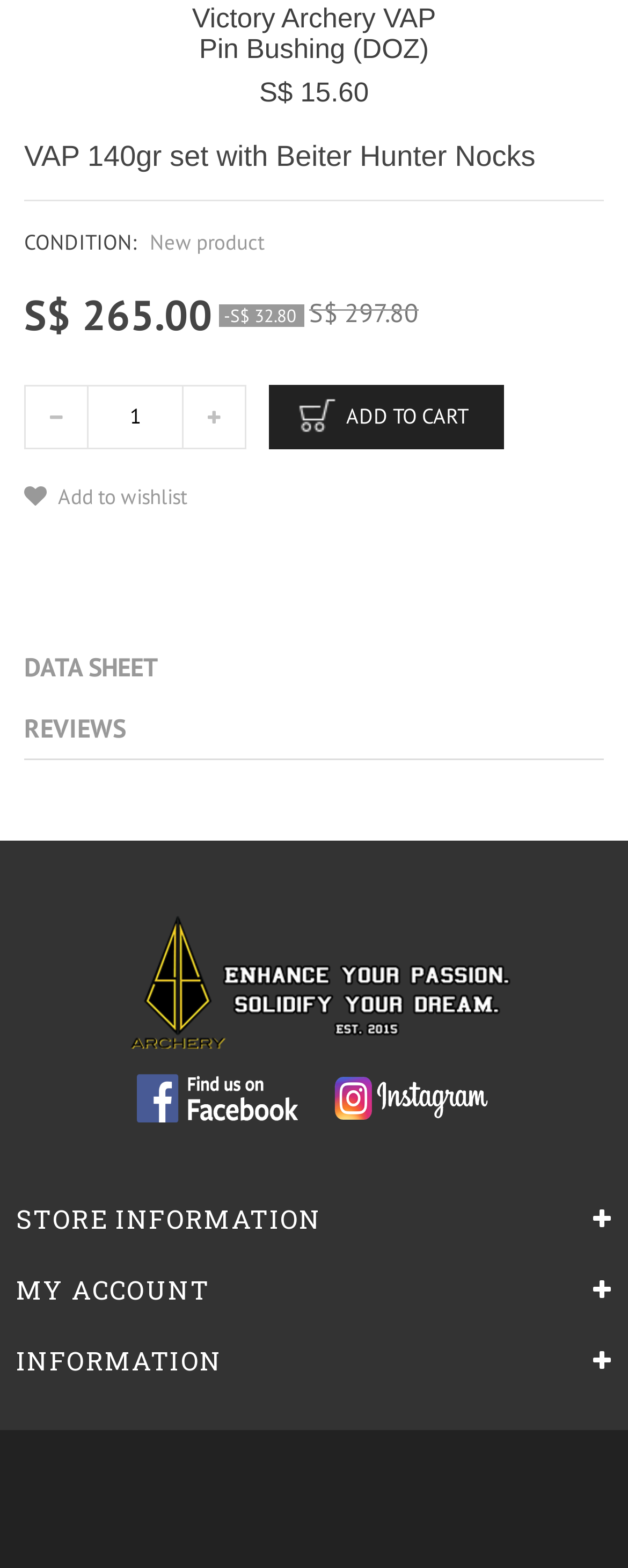Locate the bounding box coordinates of the area to click to fulfill this instruction: "Click the REVIEWS link". The bounding box should be presented as four float numbers between 0 and 1, in the order [left, top, right, bottom].

[0.038, 0.445, 0.962, 0.484]